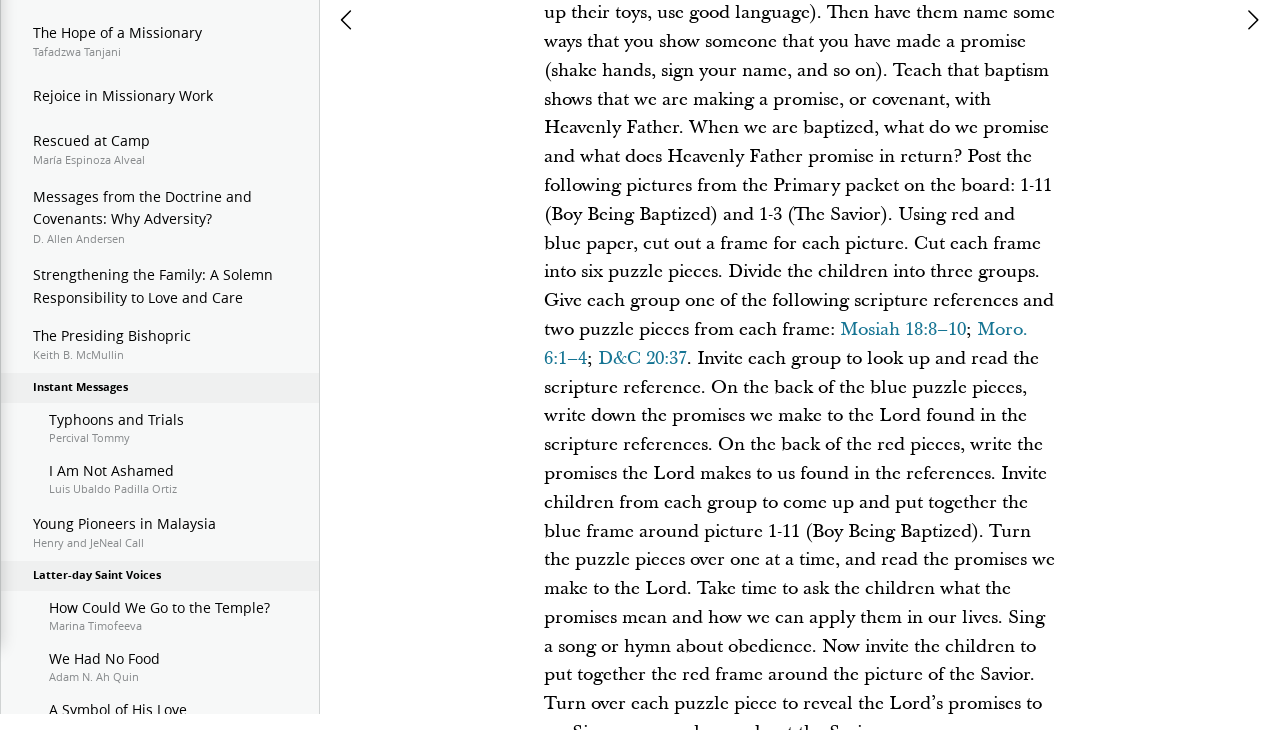Bounding box coordinates are given in the format (top-left x, top-left y, bottom-right x, bottom-right y). All values should be floating point numbers between 0 and 1. Provide the bounding box coordinate for the UI element described as: Moro. 6:1–4

[0.425, 0.434, 0.803, 0.508]